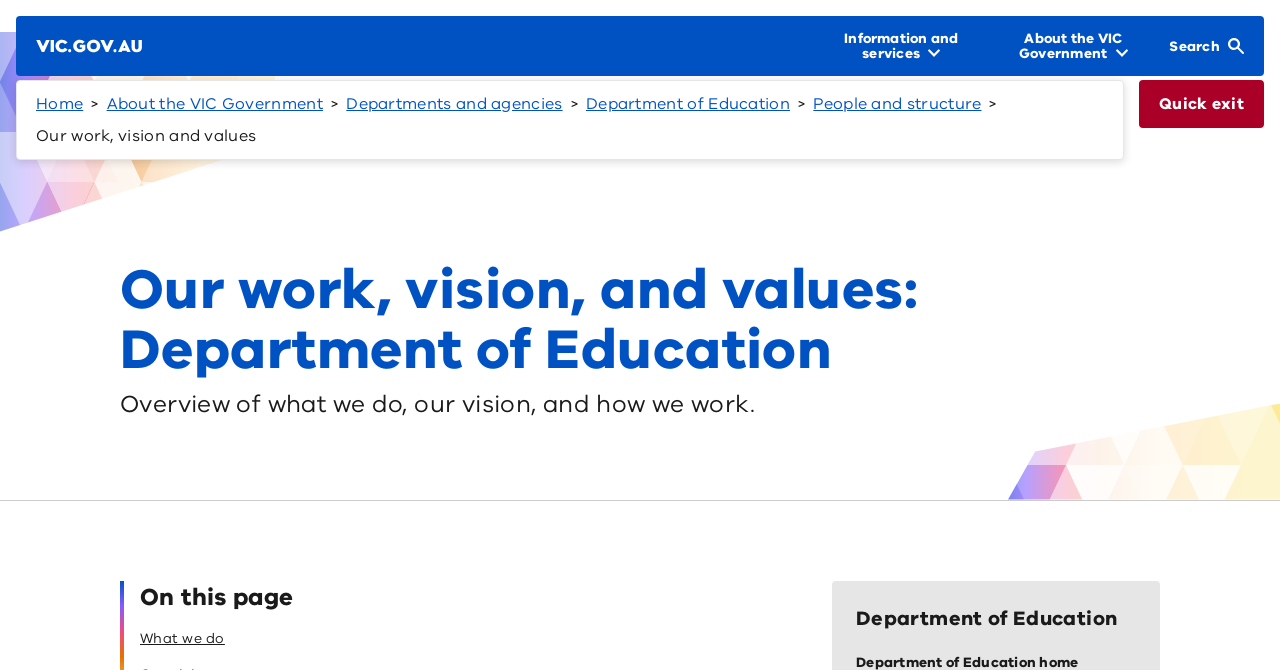Please identify the bounding box coordinates of the region to click in order to complete the given instruction: "Learn about what we do". The coordinates should be four float numbers between 0 and 1, i.e., [left, top, right, bottom].

[0.109, 0.938, 0.176, 0.966]